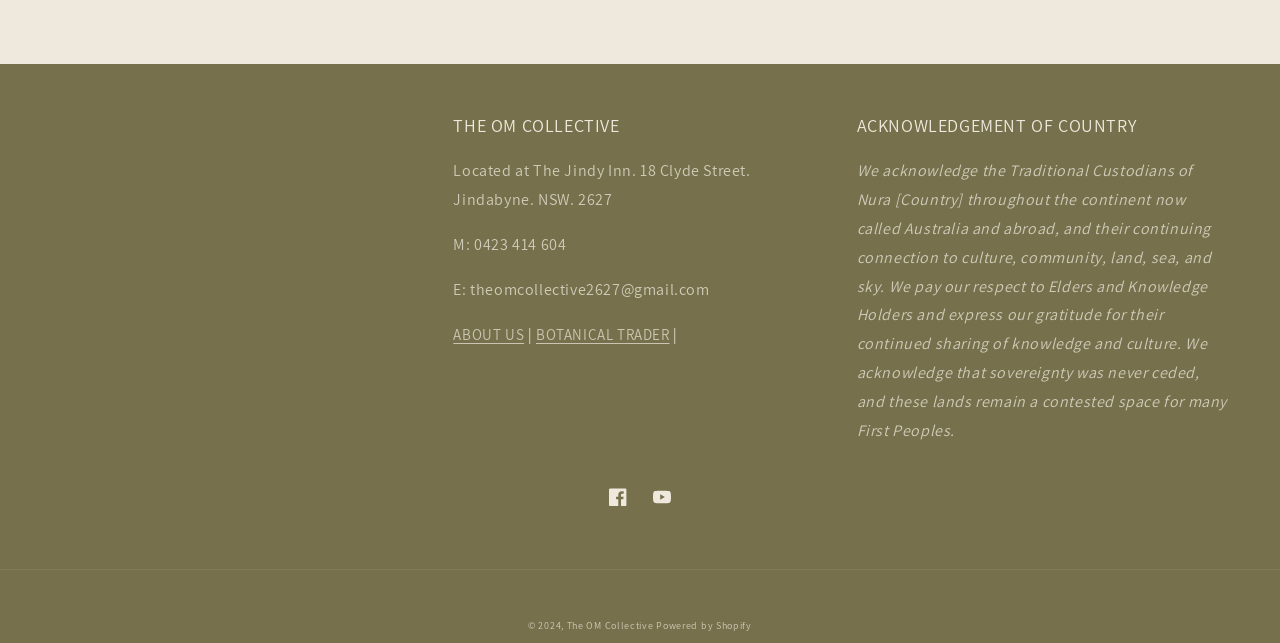Using the provided description: "[ thread ]", find the bounding box coordinates of the corresponding UI element. The output should be four float numbers between 0 and 1, in the format [left, top, right, bottom].

None